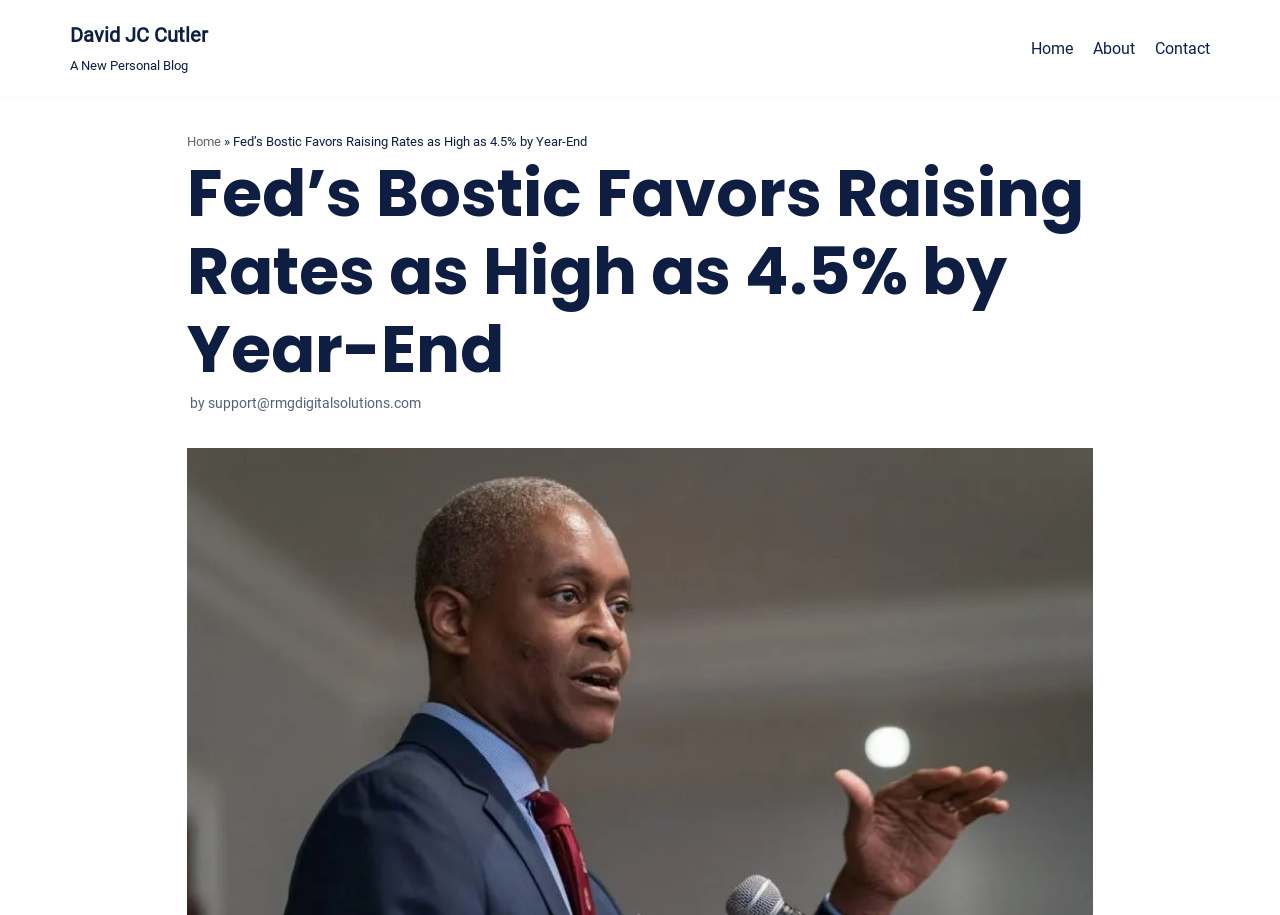What is the title or heading displayed on the webpage?

Fed’s Bostic Favors Raising Rates as High as 4.5% by Year-End